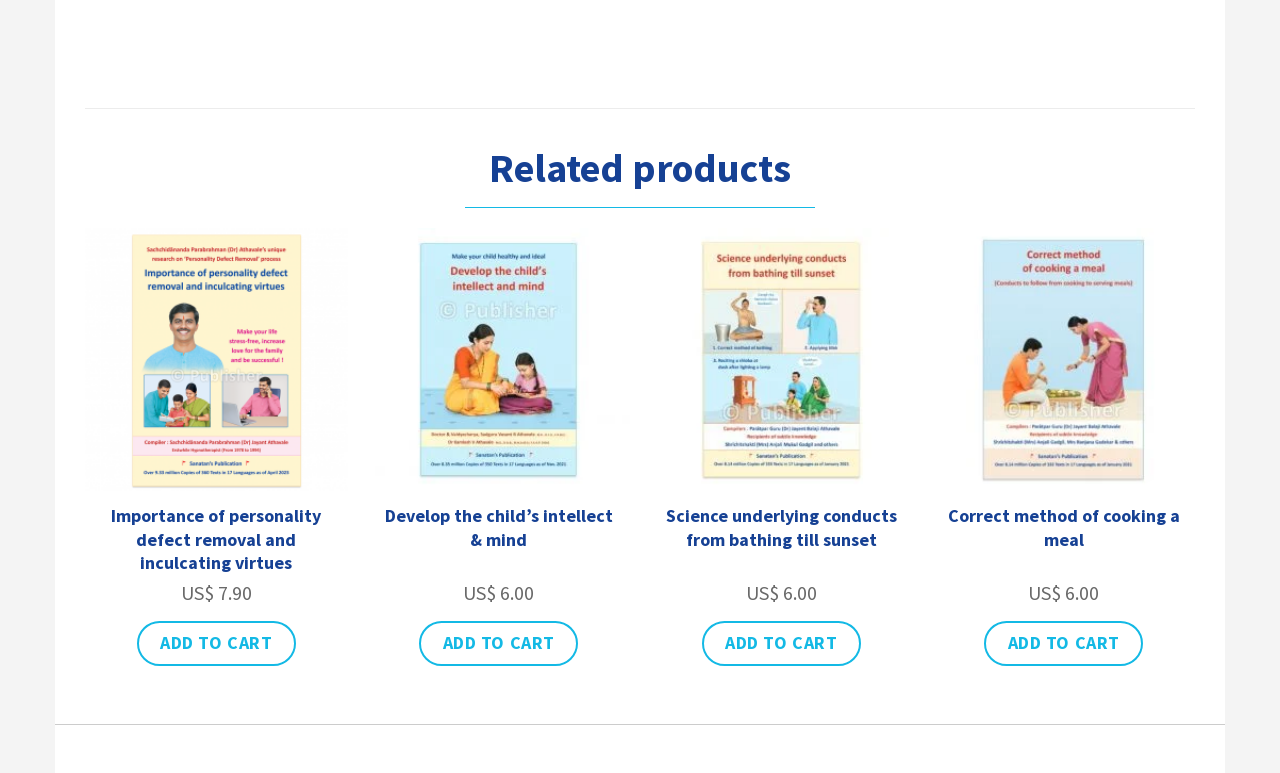Please determine the bounding box coordinates of the section I need to click to accomplish this instruction: "View 'Correct method of cooking a meal' quickly".

[0.728, 0.637, 0.934, 0.701]